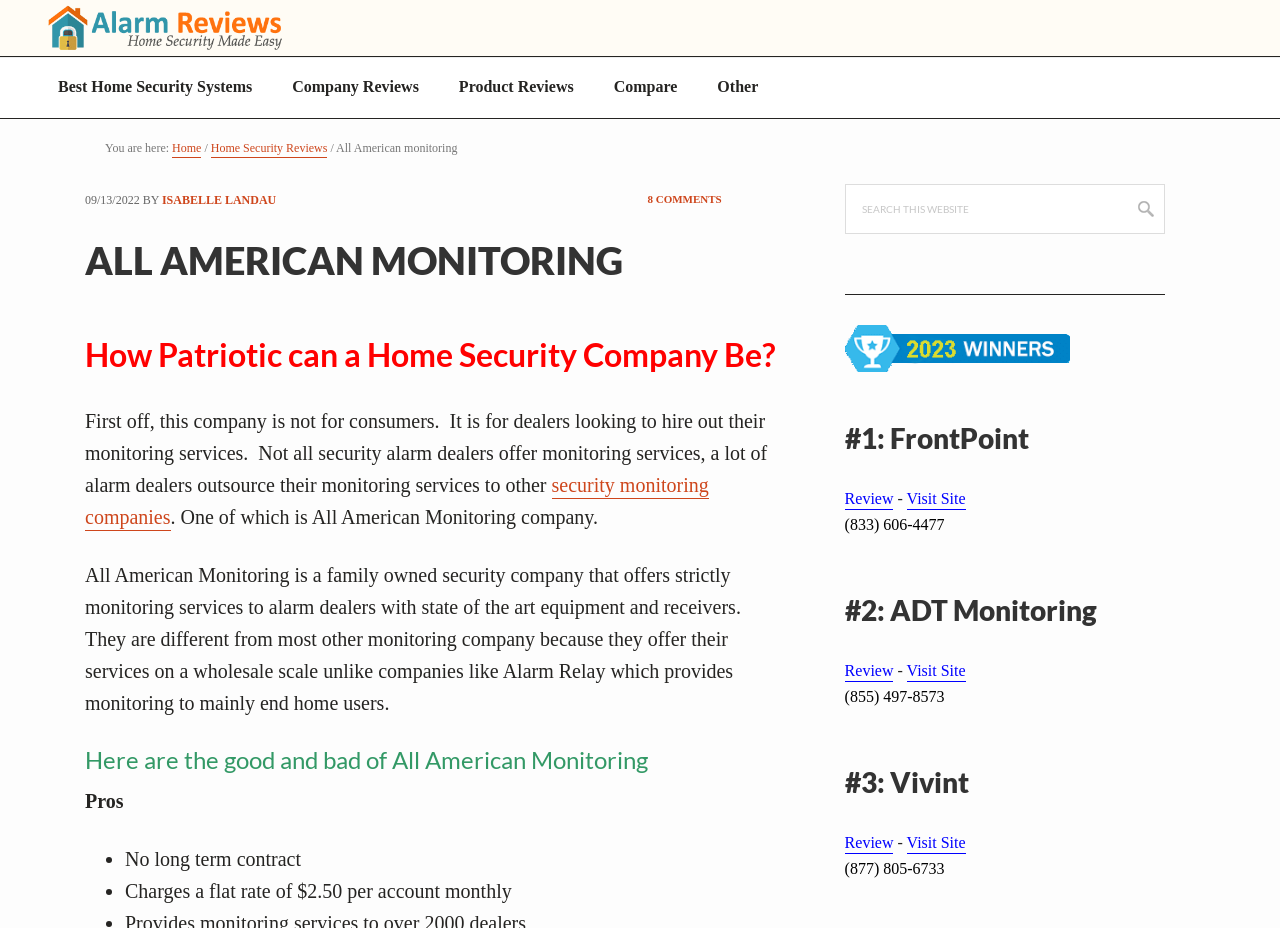Please determine the bounding box coordinates of the element to click on in order to accomplish the following task: "Go to The Outlook on the War". Ensure the coordinates are four float numbers ranging from 0 to 1, i.e., [left, top, right, bottom].

None